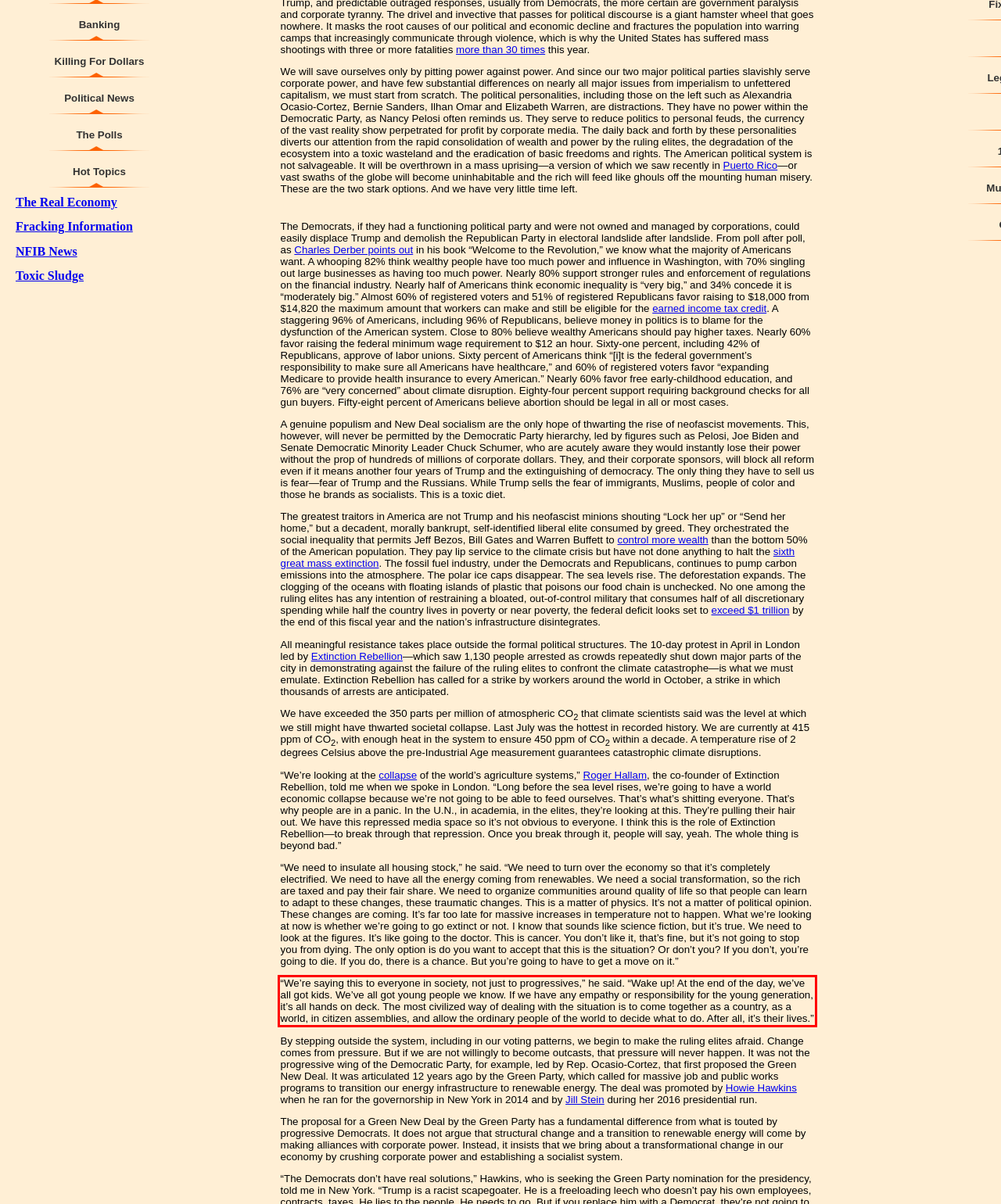Within the screenshot of the webpage, there is a red rectangle. Please recognize and generate the text content inside this red bounding box.

“We’re saying this to everyone in society, not just to progressives,” he said. “Wake up! At the end of the day, we’ve all got kids. We’ve all got young people we know. If we have any empathy or responsibility for the young generation, it’s all hands on deck. The most civilized way of dealing with the situation is to come together as a country, as a world, in citizen assemblies, and allow the ordinary people of the world to decide what to do. After all, it’s their lives.”